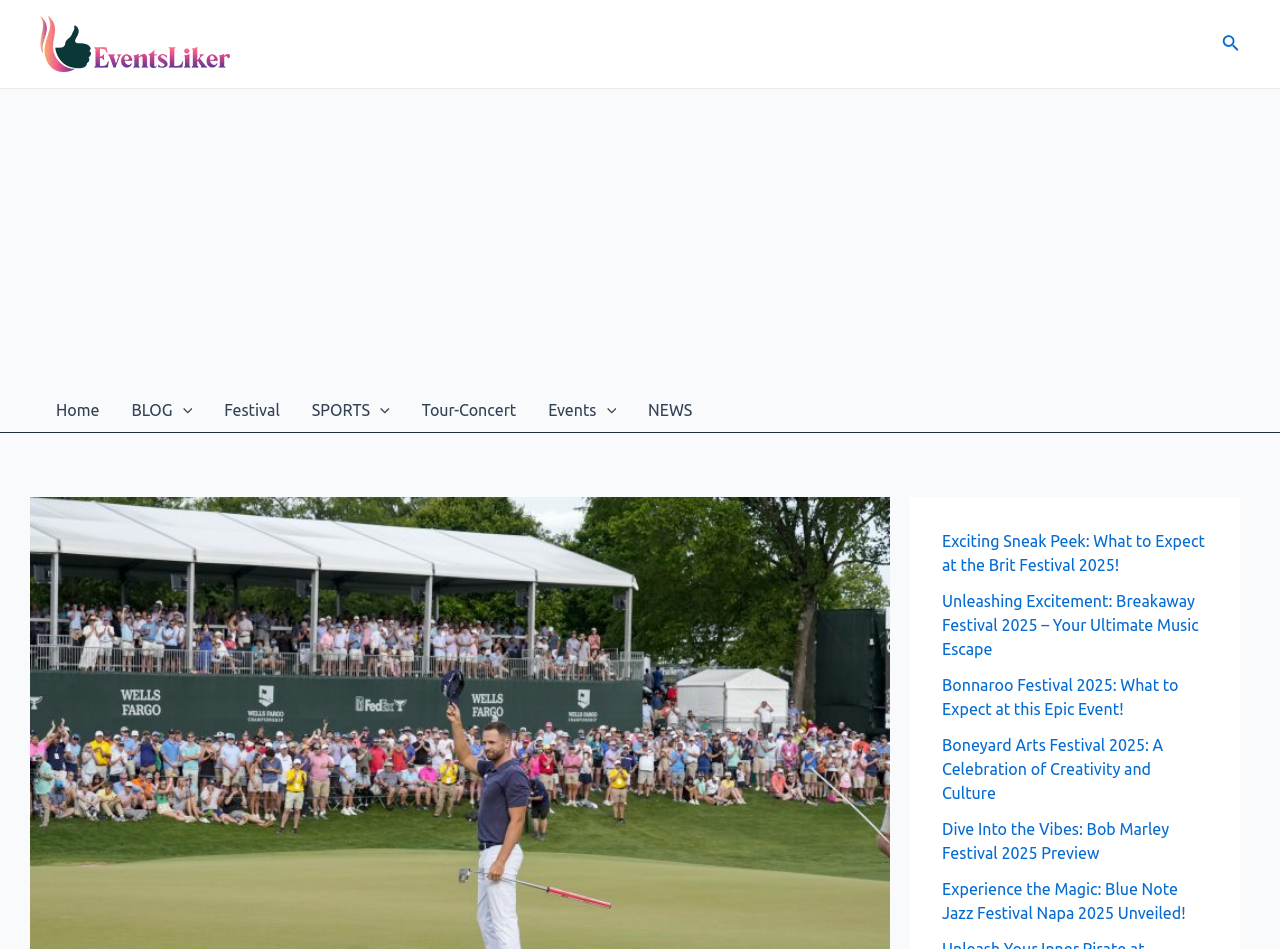Please provide a brief answer to the question using only one word or phrase: 
How many navigation menu items are there?

8